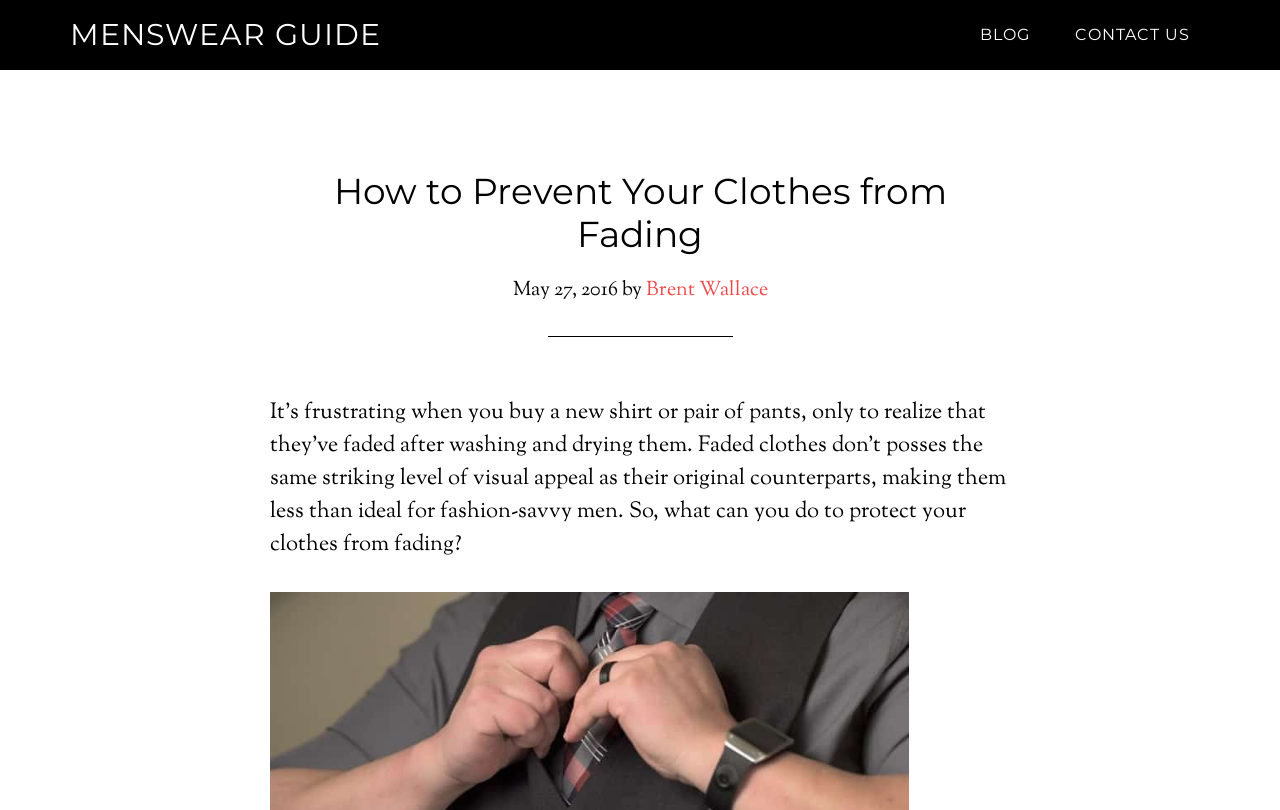Create a detailed narrative describing the layout and content of the webpage.

The webpage is about preventing clothes from fading, with a focus on fashion-savvy men. At the top left, there is a link to "MENSWEAR GUIDE", and at the top right, there are two links, "BLOG" and "CONTACT US", positioned side by side. 

Below these links, there is a header section that spans most of the width of the page. Within this section, the main title "How to Prevent Your Clothes from Fading" is prominently displayed. Below the title, there is a timestamp "May 27, 2016" followed by the author's name "Brent Wallace" as a link. 

The main content of the webpage starts with a paragraph of text that explains the frustration of buying new clothes only to have them fade after washing and drying. The text goes on to describe how faded clothes lack visual appeal and sets the stage for the rest of the article, which presumably provides tips on how to protect clothes from fading.